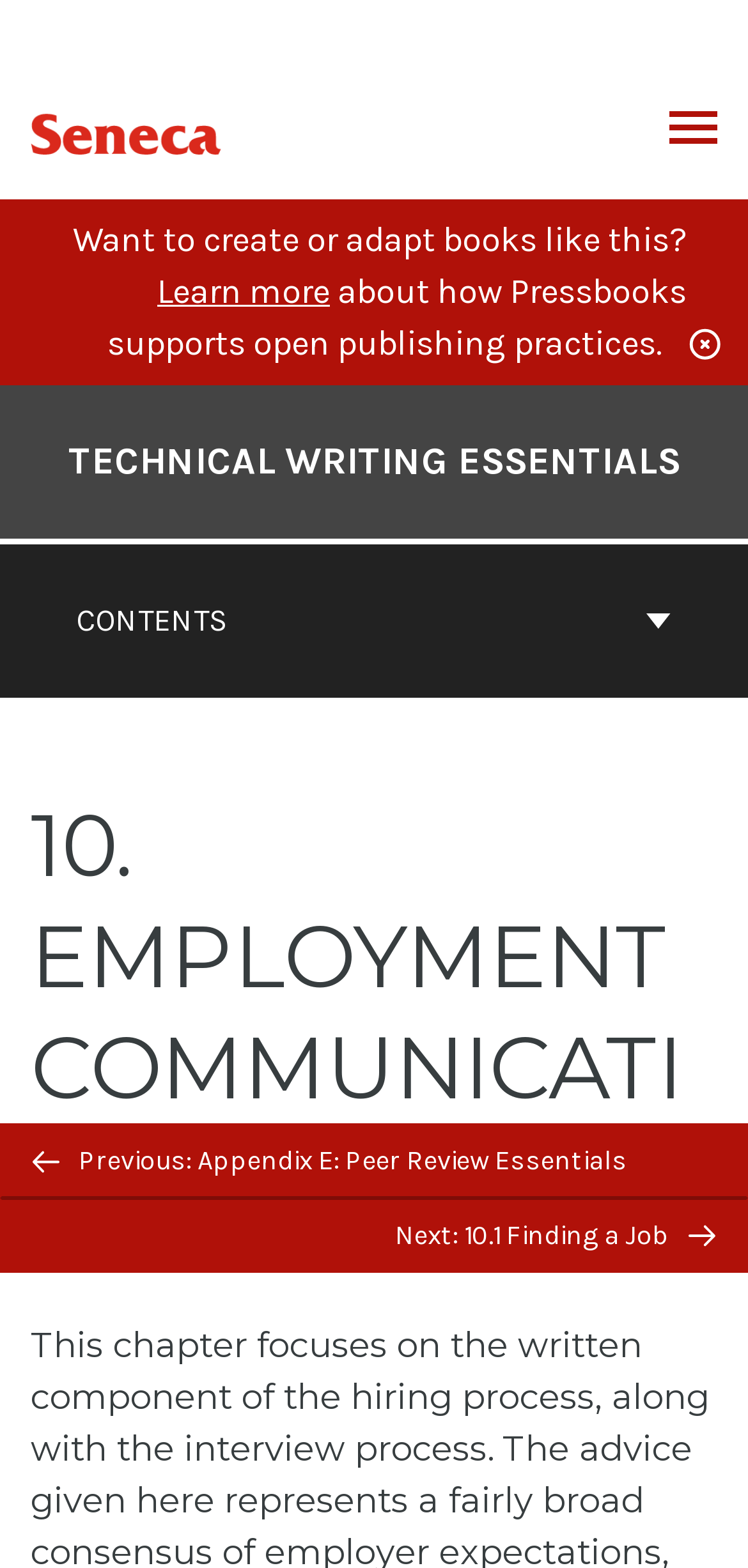How many navigation sections are on the webpage?
Using the image provided, answer with just one word or phrase.

2